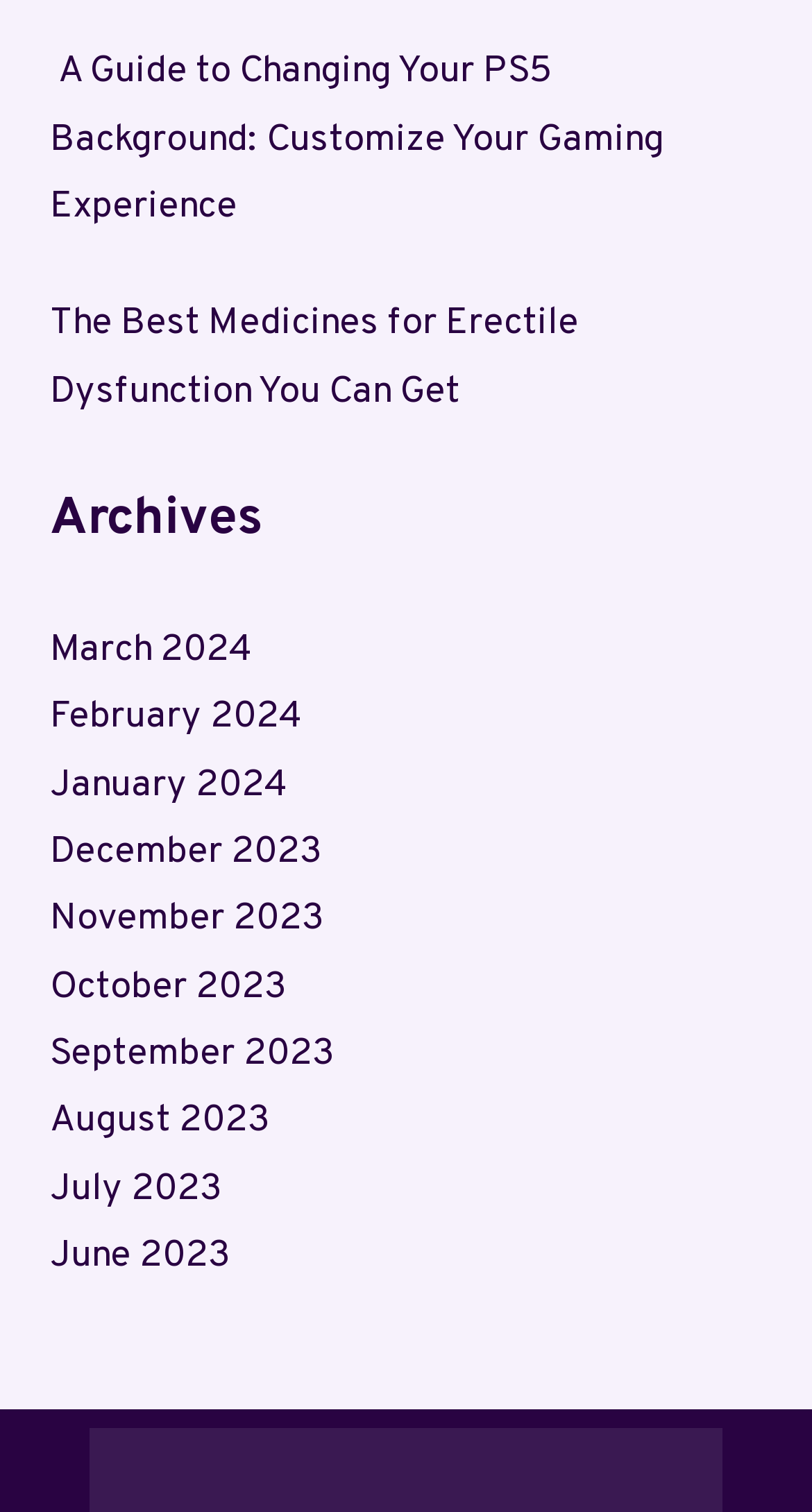Determine the bounding box coordinates for the HTML element described here: "September 2023".

[0.062, 0.682, 0.41, 0.713]